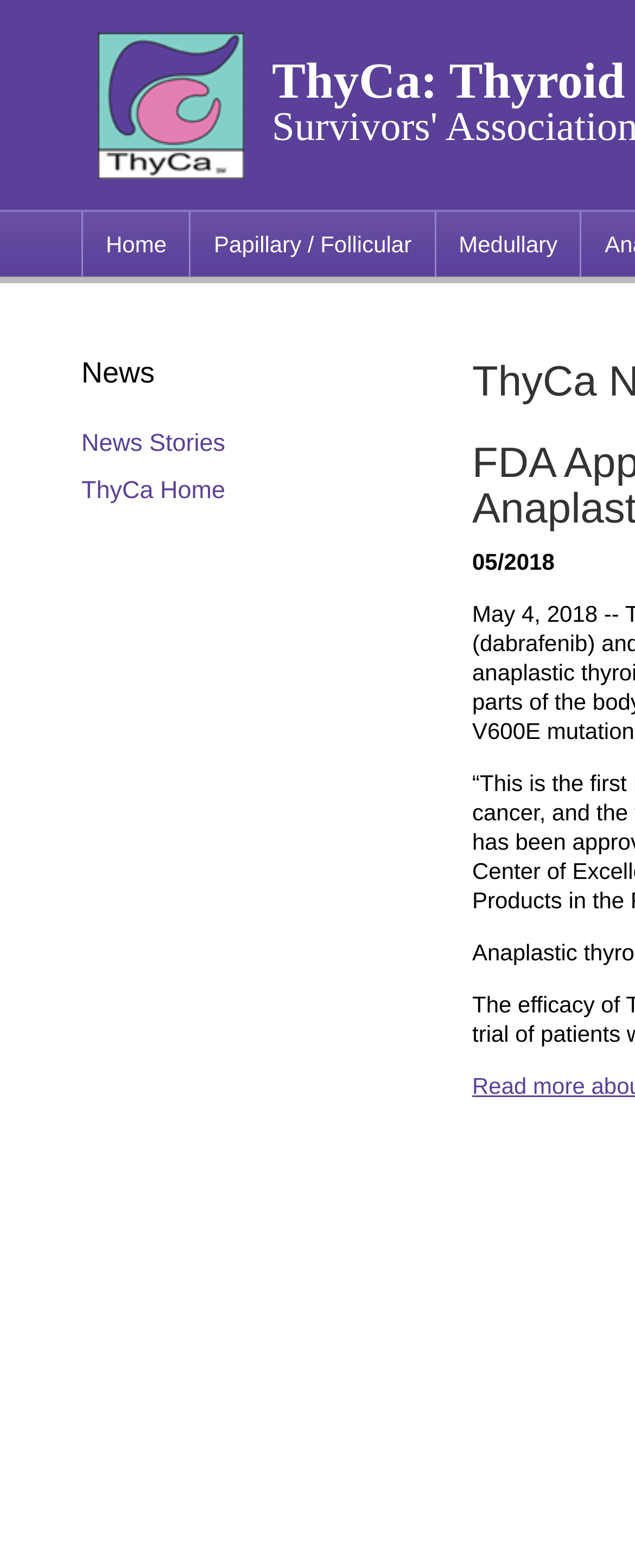Utilize the details in the image to thoroughly answer the following question: What is the latest news date?

I found a static text element with the content '05/2018' which appears to be a date, likely indicating the latest news date on the webpage.